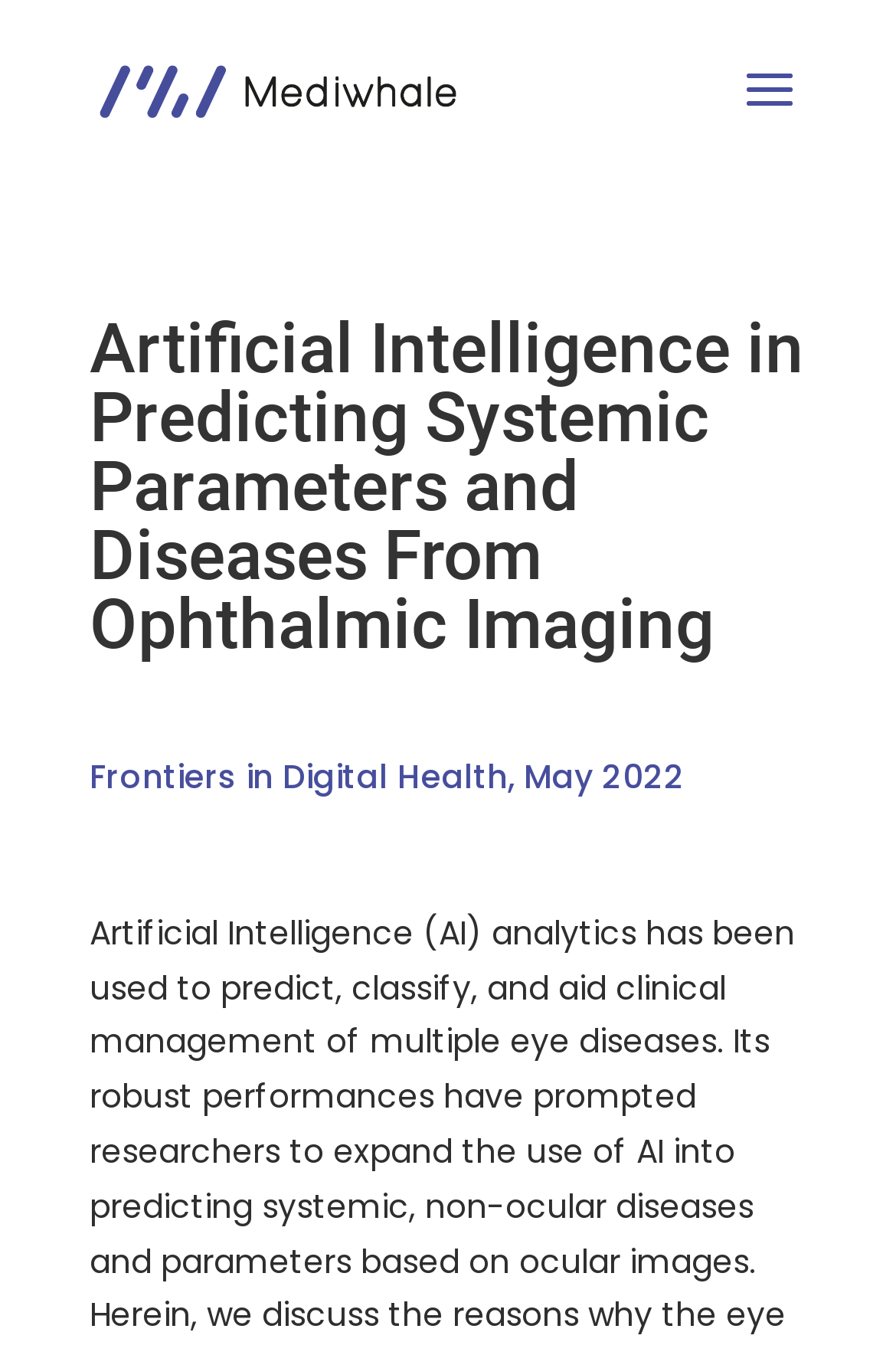Locate and generate the text content of the webpage's heading.

Artificial Intelligence in Predicting Systemic Parameters and Diseases From Ophthalmic Imaging